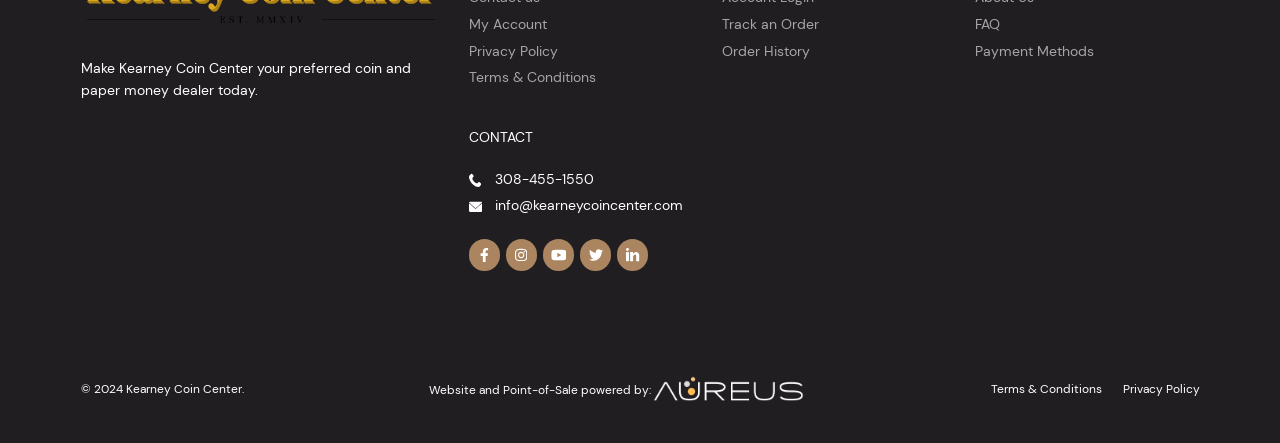Please reply to the following question using a single word or phrase: 
How can I contact Kearney Coin Center?

Phone or email